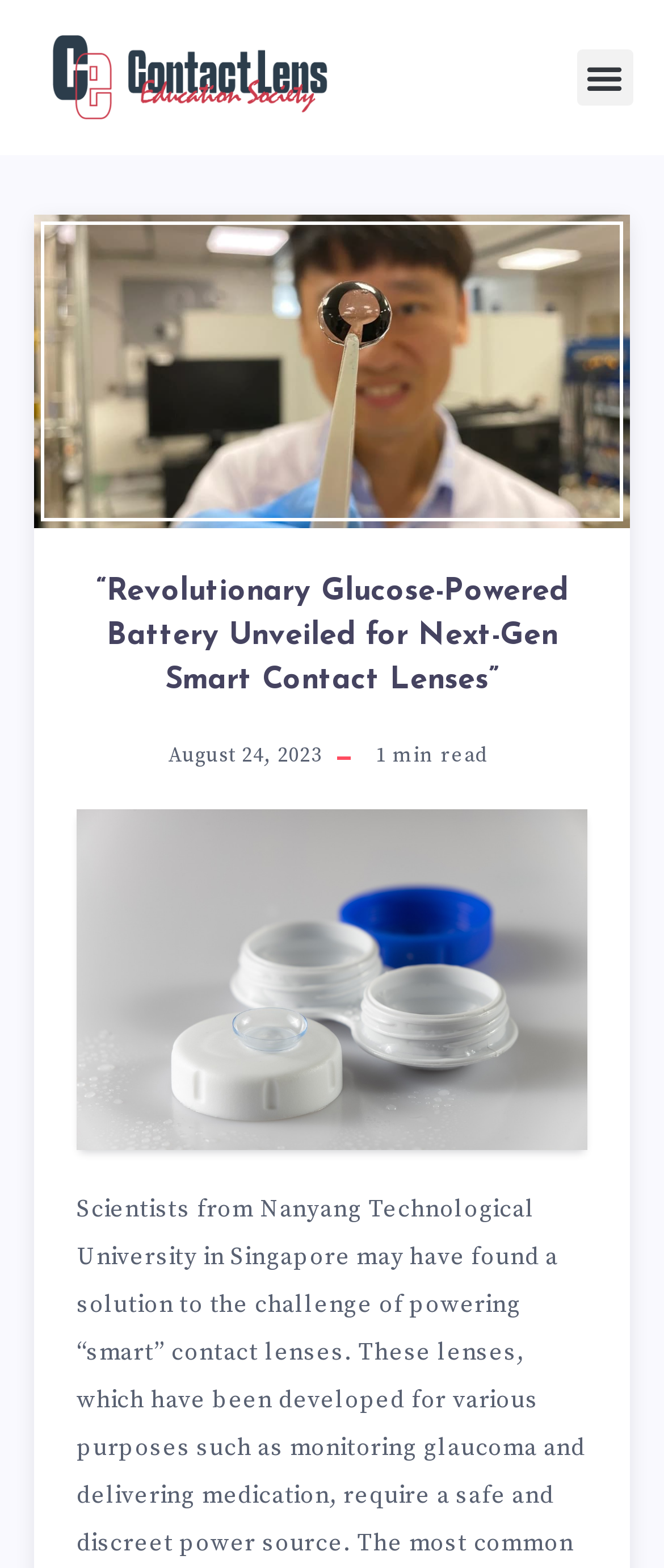What is the topic of the article?
Based on the image, please offer an in-depth response to the question.

I inferred the topic of the article by looking at the heading, which mentions 'Revolutionary Glucose-Powered Battery Unveiled for Next-Gen Smart Contact Lenses'. This suggests that the article is about a new development in smart contact lenses.